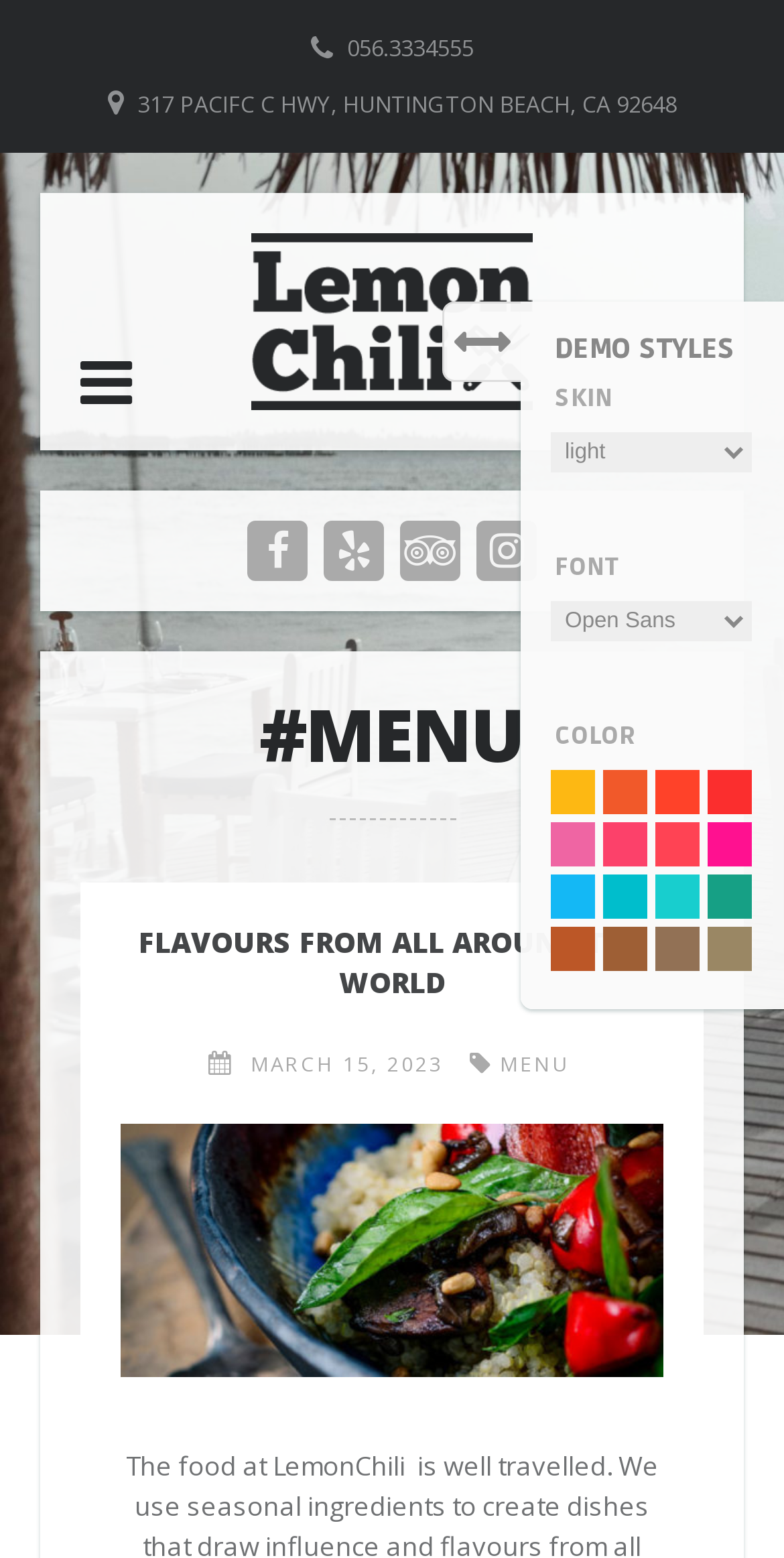Bounding box coordinates should be provided in the format (top-left x, top-left y, bottom-right x, bottom-right y) with all values between 0 and 1. Identify the bounding box for this UI element: alt="Lemon Chili"

[0.051, 0.124, 0.949, 0.289]